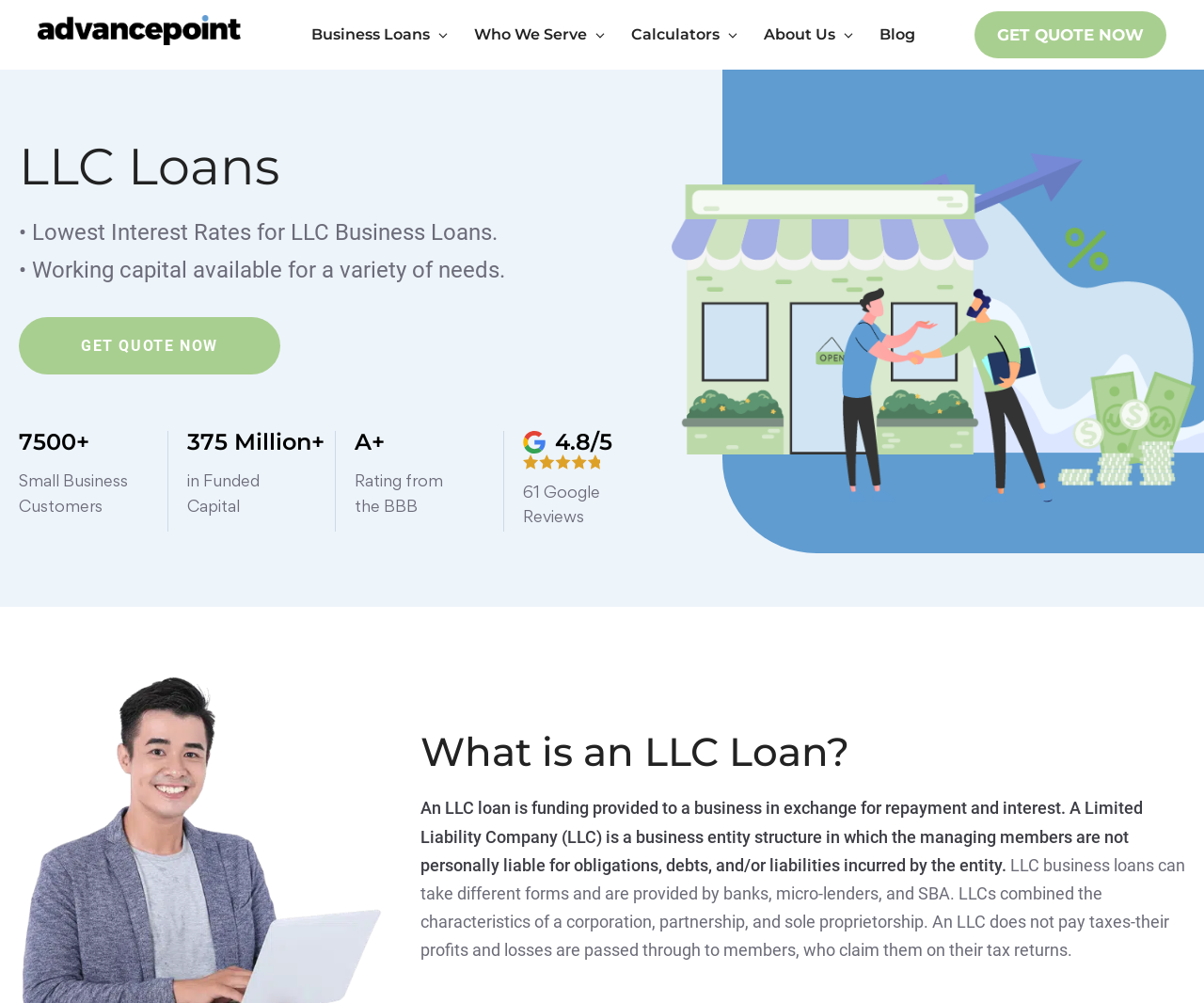Identify the coordinates of the bounding box for the element that must be clicked to accomplish the instruction: "Read about who we serve".

[0.386, 0.0, 0.516, 0.069]